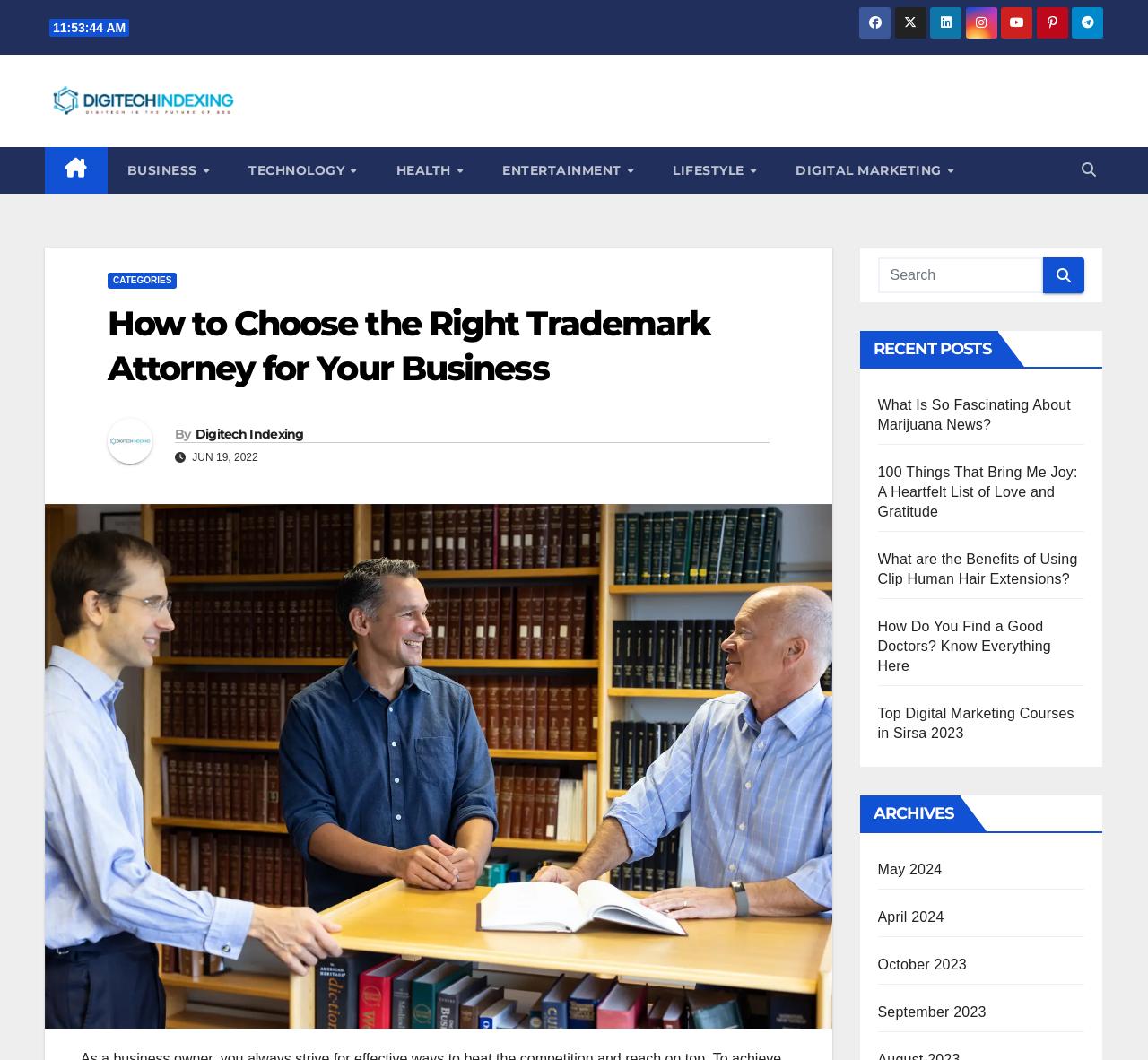Please provide a comprehensive answer to the question based on the screenshot: What are the categories listed on the webpage?

The categories can be found in the links with the '' icon, which are BUSINESS, TECHNOLOGY, HEALTH, ENTERTAINMENT, LIFESTYLE, and DIGITAL MARKETING.